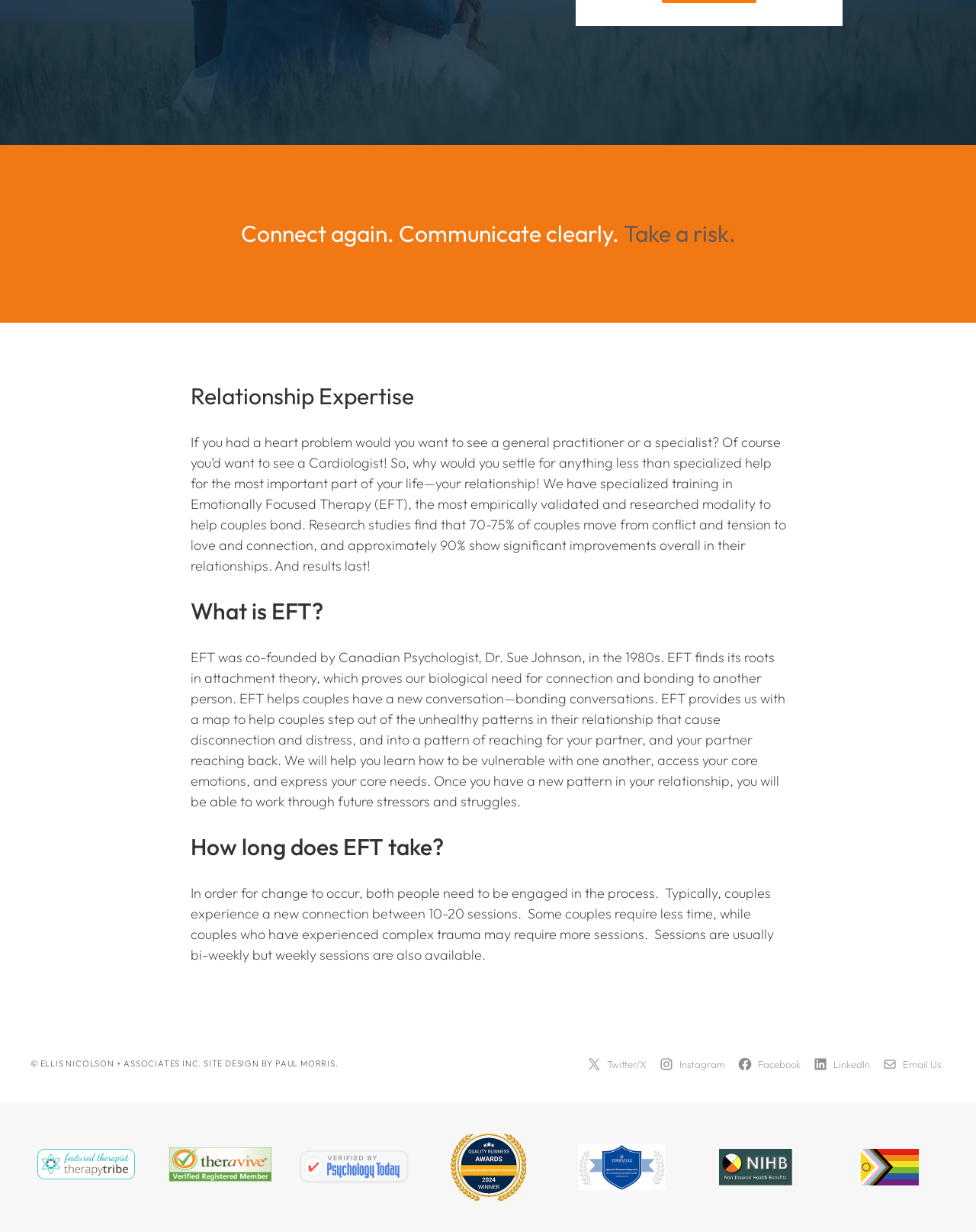Based on the element description "title="Ellis Nicolson+associates-Relationship Specialists"", predict the bounding box coordinates of the UI element.

[0.306, 0.933, 0.42, 0.961]